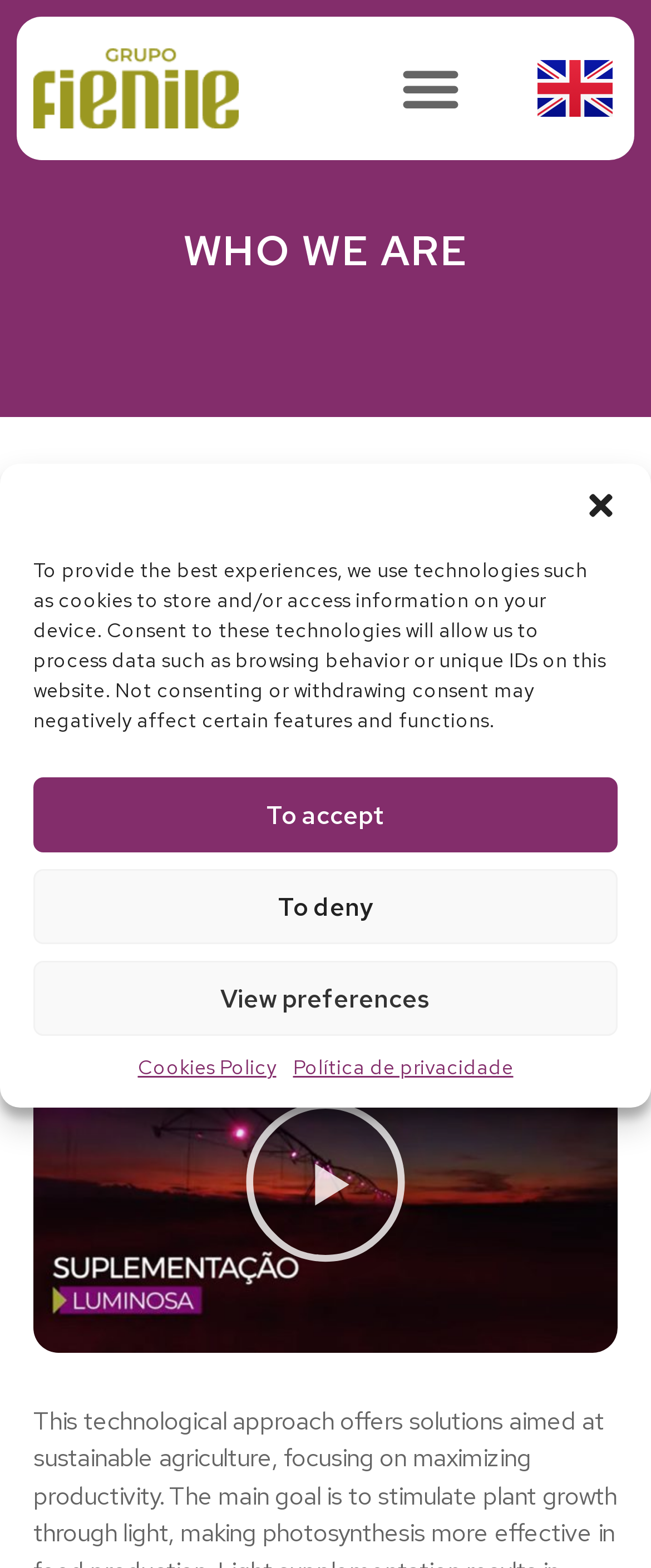What is the purpose of the Fienile Group?
Answer the question with just one word or phrase using the image.

Agriculture innovation